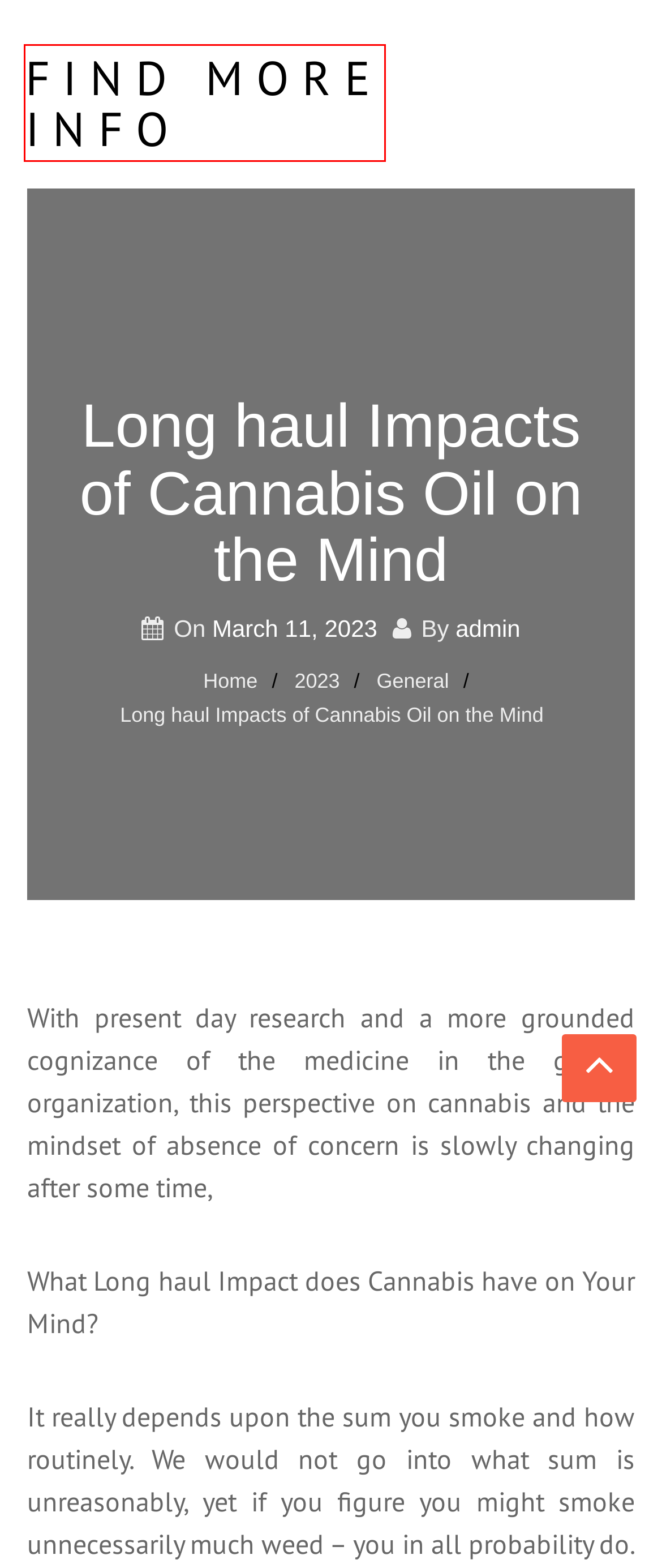You have received a screenshot of a webpage with a red bounding box indicating a UI element. Please determine the most fitting webpage description that matches the new webpage after clicking on the indicated element. The choices are:
A. General – Find More Info
B. February 2020 – Find More Info
C. Law – Find More Info
D. 2023 – Find More Info
E. Being Aware Of A Lot More Facts Regarding Buying the Best CBD for Dogs – Find More Info
F. Find More Info
G. December 2023 – Find More Info
H. July 2022 – Find More Info

F